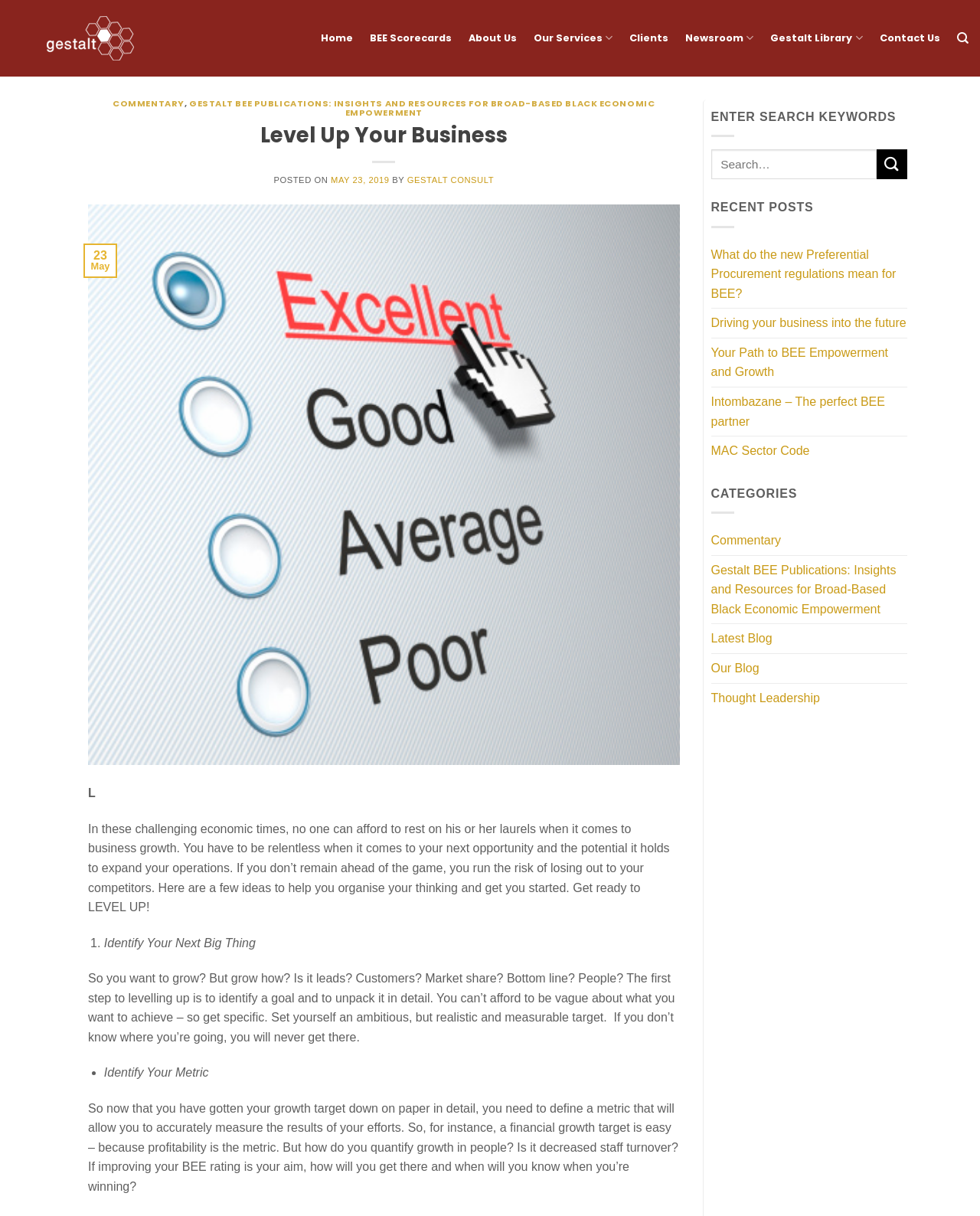Indicate the bounding box coordinates of the element that needs to be clicked to satisfy the following instruction: "Search for keywords". The coordinates should be four float numbers between 0 and 1, i.e., [left, top, right, bottom].

[0.725, 0.123, 0.894, 0.147]